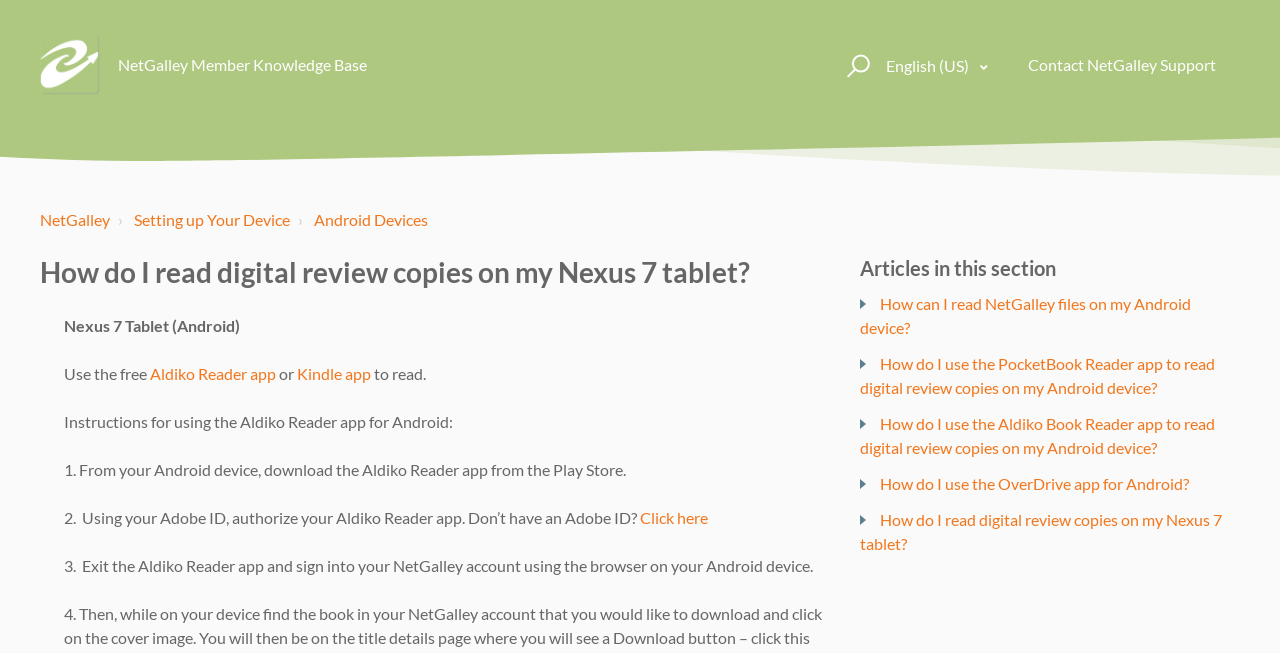Using the description: "Contact us", identify the bounding box of the corresponding UI element in the screenshot.

None